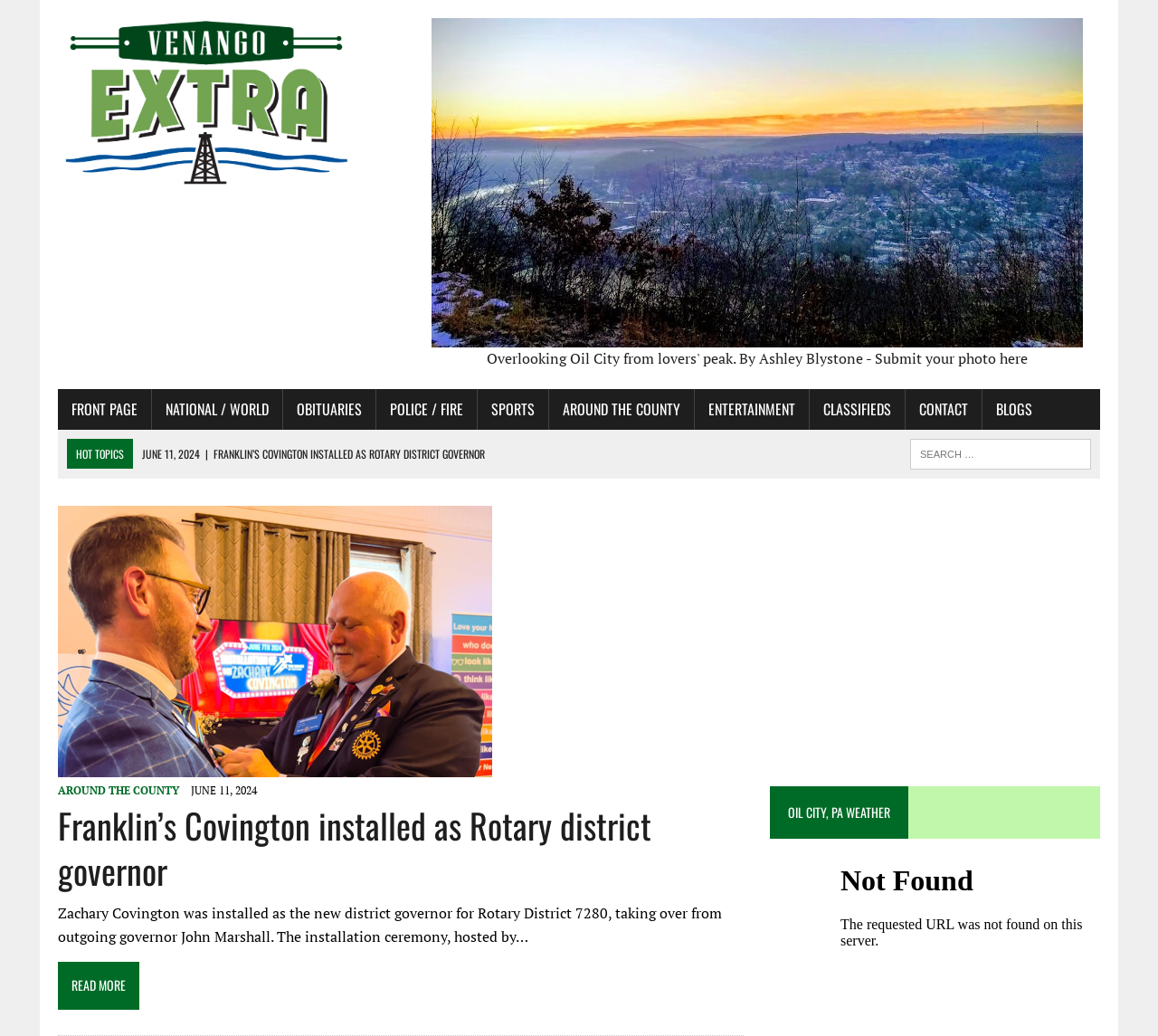What is the location mentioned in the photo caption?
With the help of the image, please provide a detailed response to the question.

The location mentioned in the photo caption is 'Oil City' which is indicated by the link 'Overlooking Oil City from lovers' peak. By Ashley Blystone - Submit your photo here'.